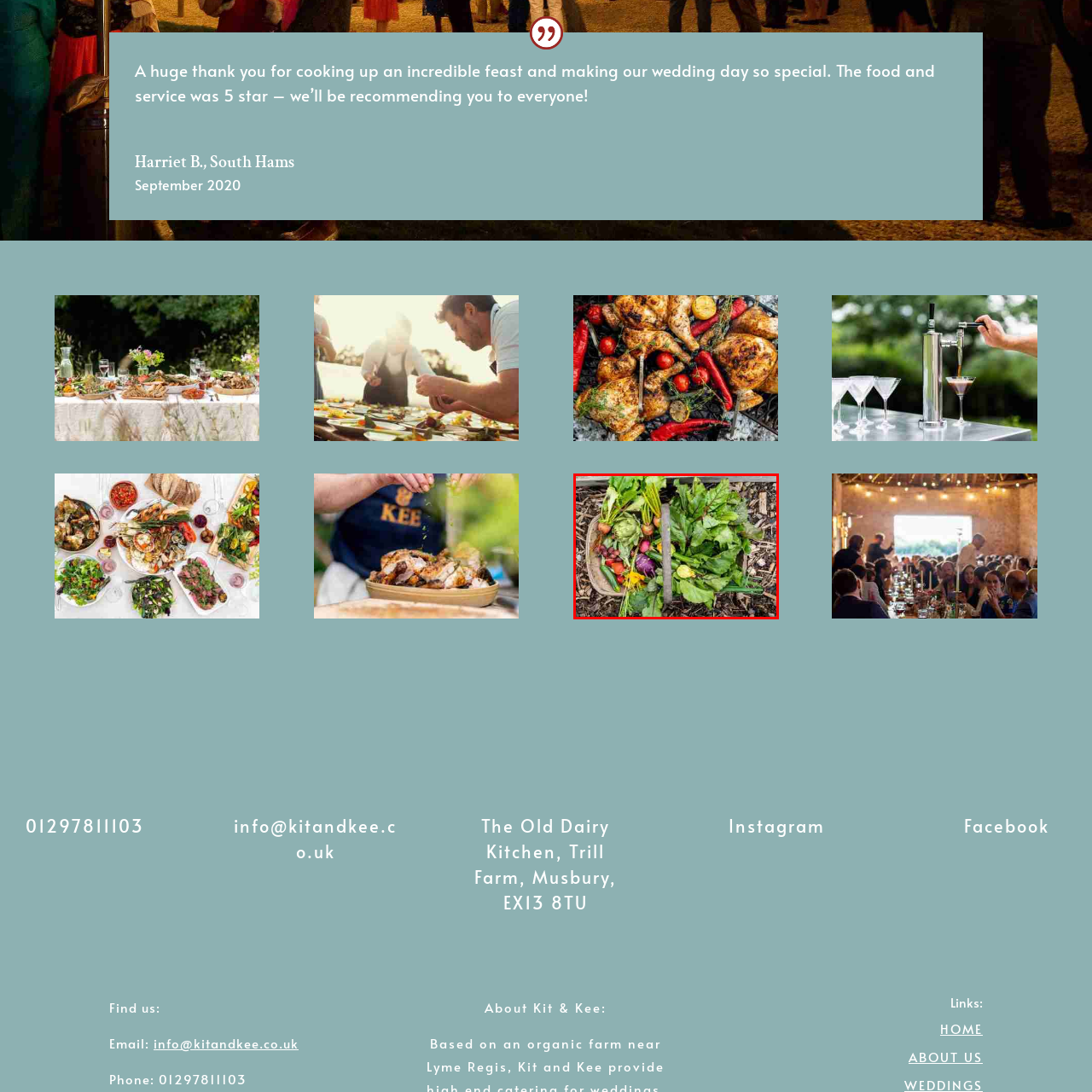Offer a detailed caption for the picture inside the red-bordered area.

The image showcases a rustic basket brimming with a vibrant assortment of freshly harvested vegetables. Among the bounty, you can see an array of leafy greens, including beet greens and possibly kale, along with root vegetables such as beets, radishes, and zucchini. The colorful produce highlights the farm-to-table concept often emphasized in organic catering. This image vividly reflects the commitment to freshness and quality that defines Kit & Kee Catering, as they focus on utilizing locally sourced ingredients to create delicious and nutritious meals for events, including weddings. The presentation not only celebrates the beauty of seasonal vegetables but also underscores the importance of sustainable practices in the culinary industry.